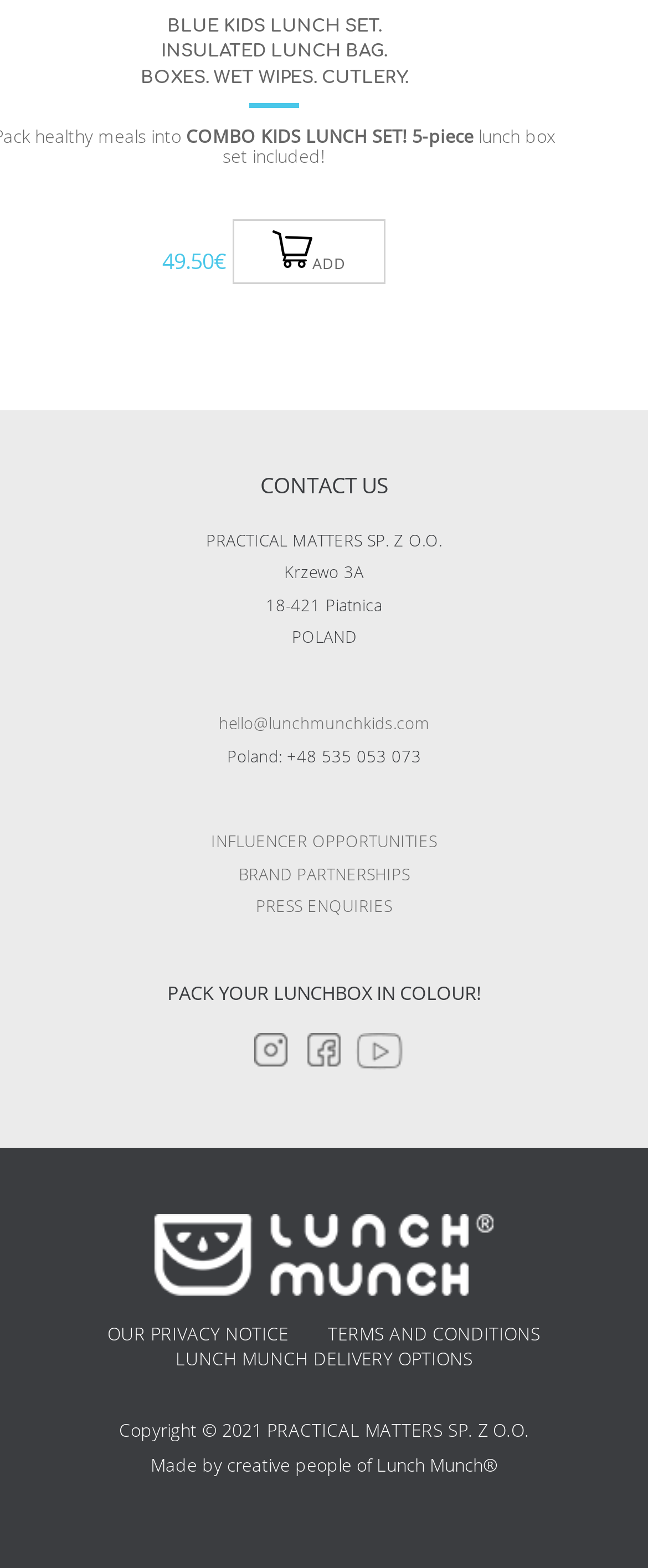Find the bounding box coordinates for the element that must be clicked to complete the instruction: "Learn about influencer opportunities". The coordinates should be four float numbers between 0 and 1, indicated as [left, top, right, bottom].

[0.326, 0.53, 0.674, 0.544]